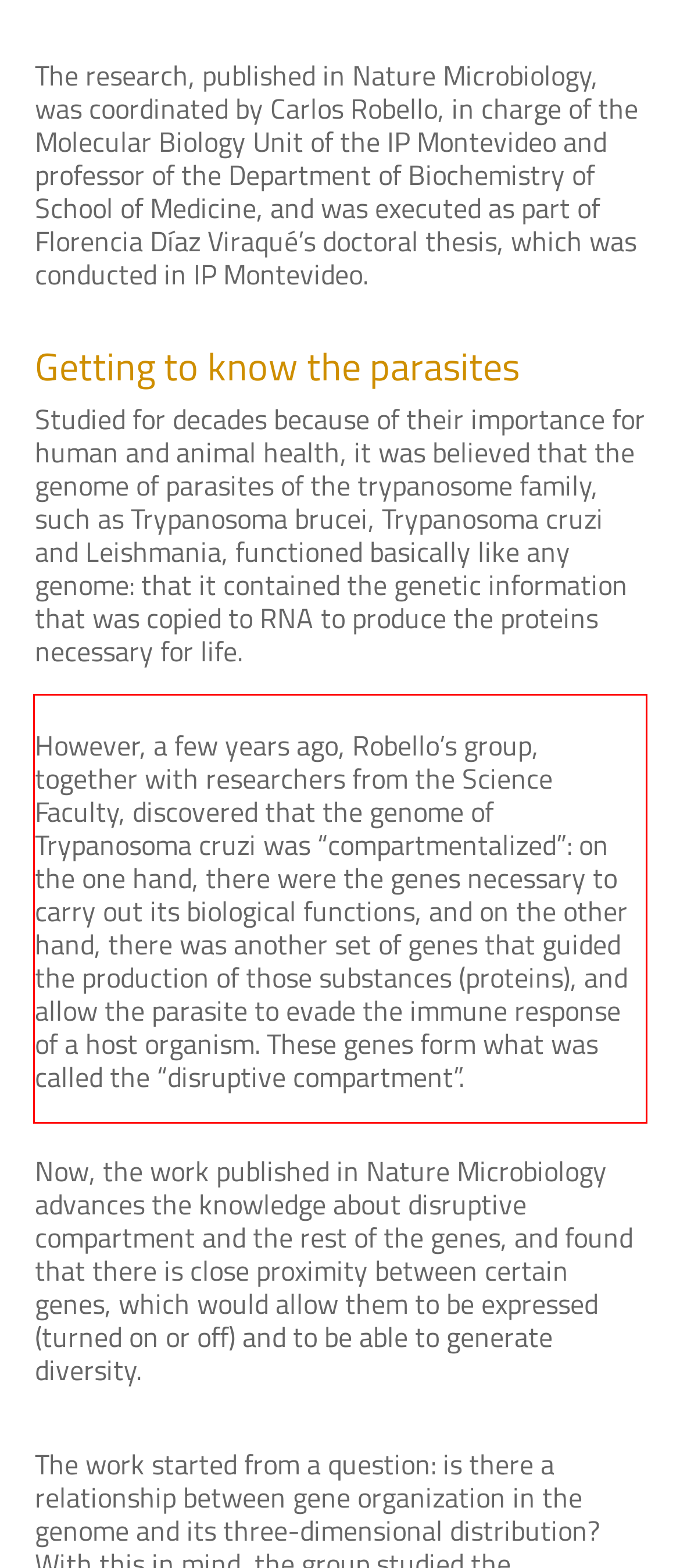Please analyze the screenshot of a webpage and extract the text content within the red bounding box using OCR.

However, a few years ago, Robello’s group, together with researchers from the Science Faculty, discovered that the genome of Trypanosoma cruzi was “compartmentalized”: on the one hand, there were the genes necessary to carry out its biological functions, and on the other hand, there was another set of genes that guided the production of those substances (proteins), and allow the parasite to evade the immune response of a host organism. These genes form what was called the “disruptive compartment”.